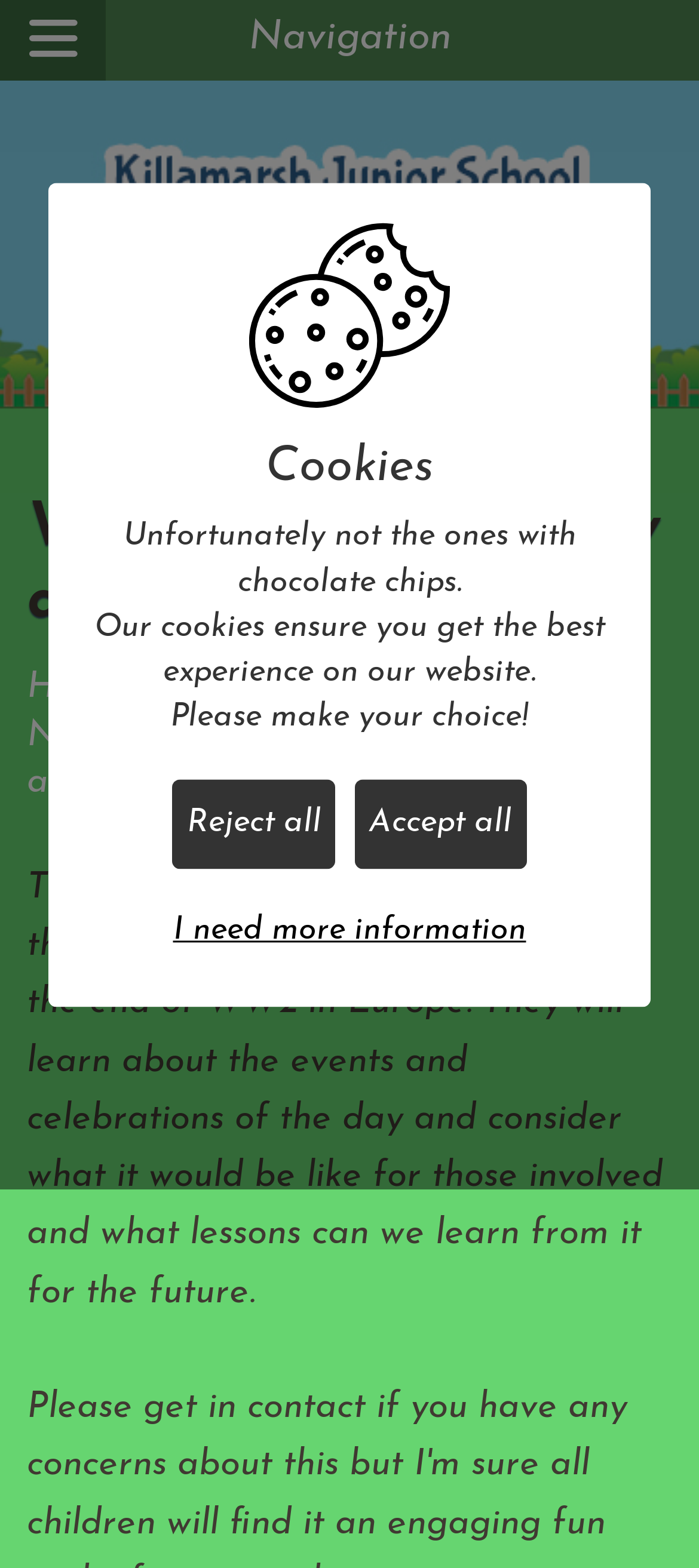Describe all the key features and sections of the webpage thoroughly.

The webpage is about Killamarsh Junior School, specifically highlighting the school's activities for the 70th anniversary of VE Day. At the top of the page, there is a navigation menu with a "Home Page" link. Below this, a prominent heading reads "VE Day 70th anniversary activities in school!".

On the left side of the page, there is a vertical menu with multiple links, including "Welcome", "Vision, Ethos & Strategy", "Contact Details", and many others. These links are stacked on top of each other, taking up a significant portion of the left side of the page.

In the main content area, there is a paragraph of text describing the school's activities for VE Day, including learning about the events and celebrations of the day and considering what lessons can be learned from it for the future.

Below this text, there are multiple links, including "Home", "News and Events", "Latest News", and "VE Day 70th anniversary activities in school!". These links are arranged horizontally, with some of them overlapping each other slightly.

Further down the page, there is a section about cookies, with a heading "Cookies" and three paragraphs of text explaining the use of cookies on the website. Below this, there are three buttons: "Reject all cookies", "Accept all cookies", and "Customise cookie settings". The "Customise cookie settings" button has a smaller text "I need more information" below it.

Overall, the webpage has a complex layout with multiple sections and menus, but the main focus is on the school's activities for VE Day.